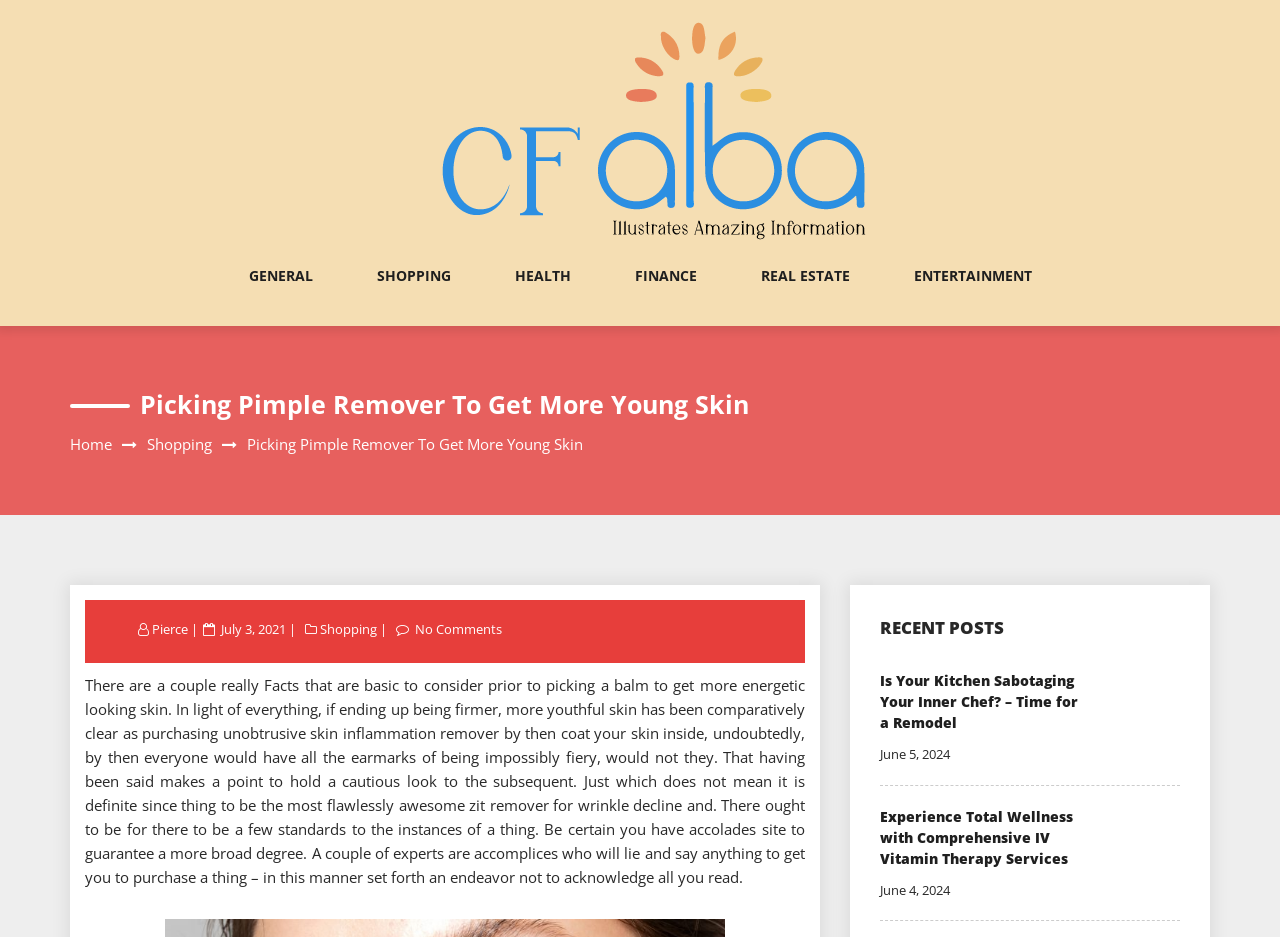Indicate the bounding box coordinates of the element that needs to be clicked to satisfy the following instruction: "Read the news and trends". The coordinates should be four float numbers between 0 and 1, i.e., [left, top, right, bottom].

None